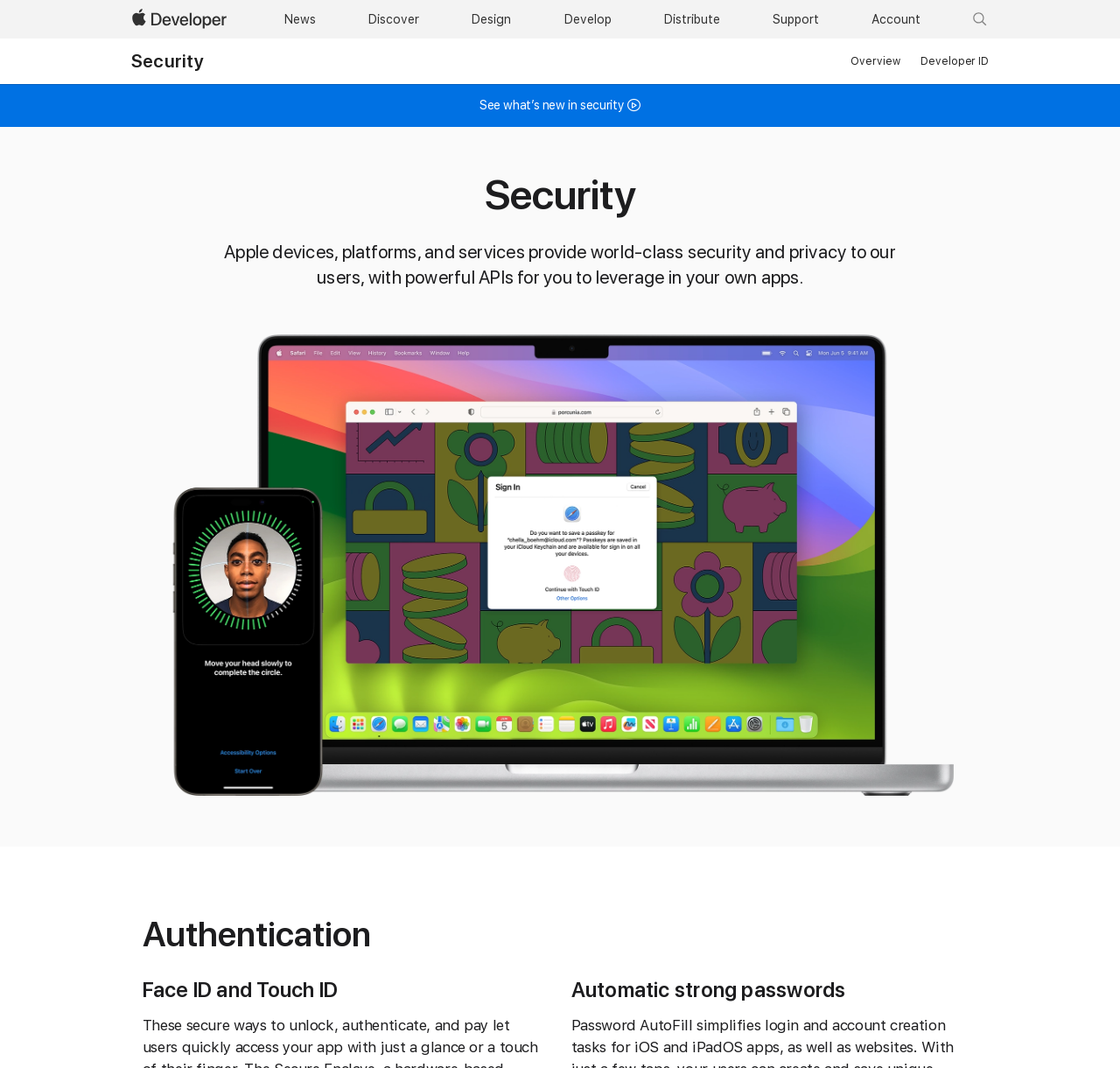From the image, can you give a detailed response to the question below:
What is the purpose of the search button?

I looked at the search button and its associated text, and inferred that its purpose is to allow users to search for something on the webpage.